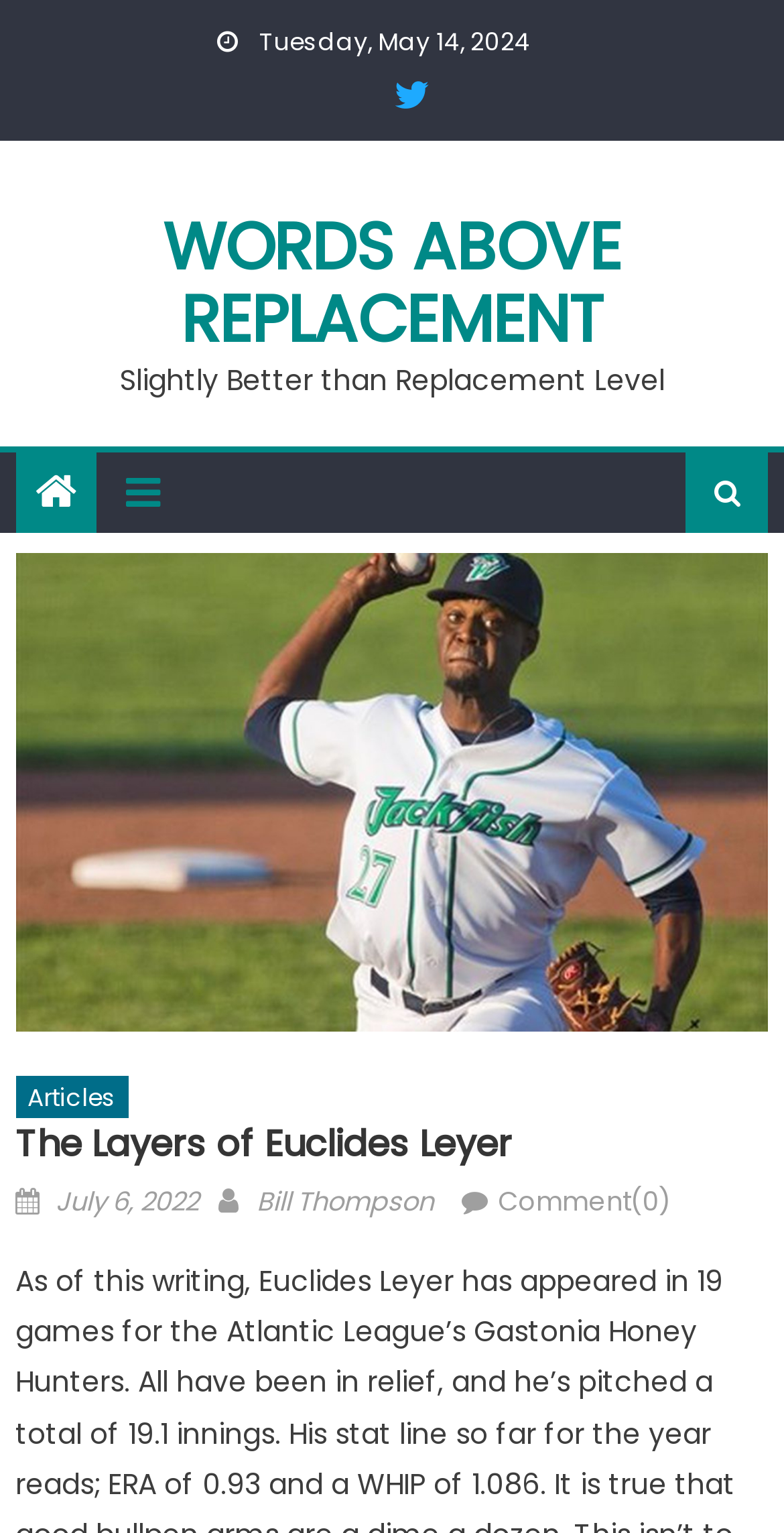Answer the question using only one word or a concise phrase: What is the name of the team Euclides Leyer plays for?

Gastonia Honey Hunters